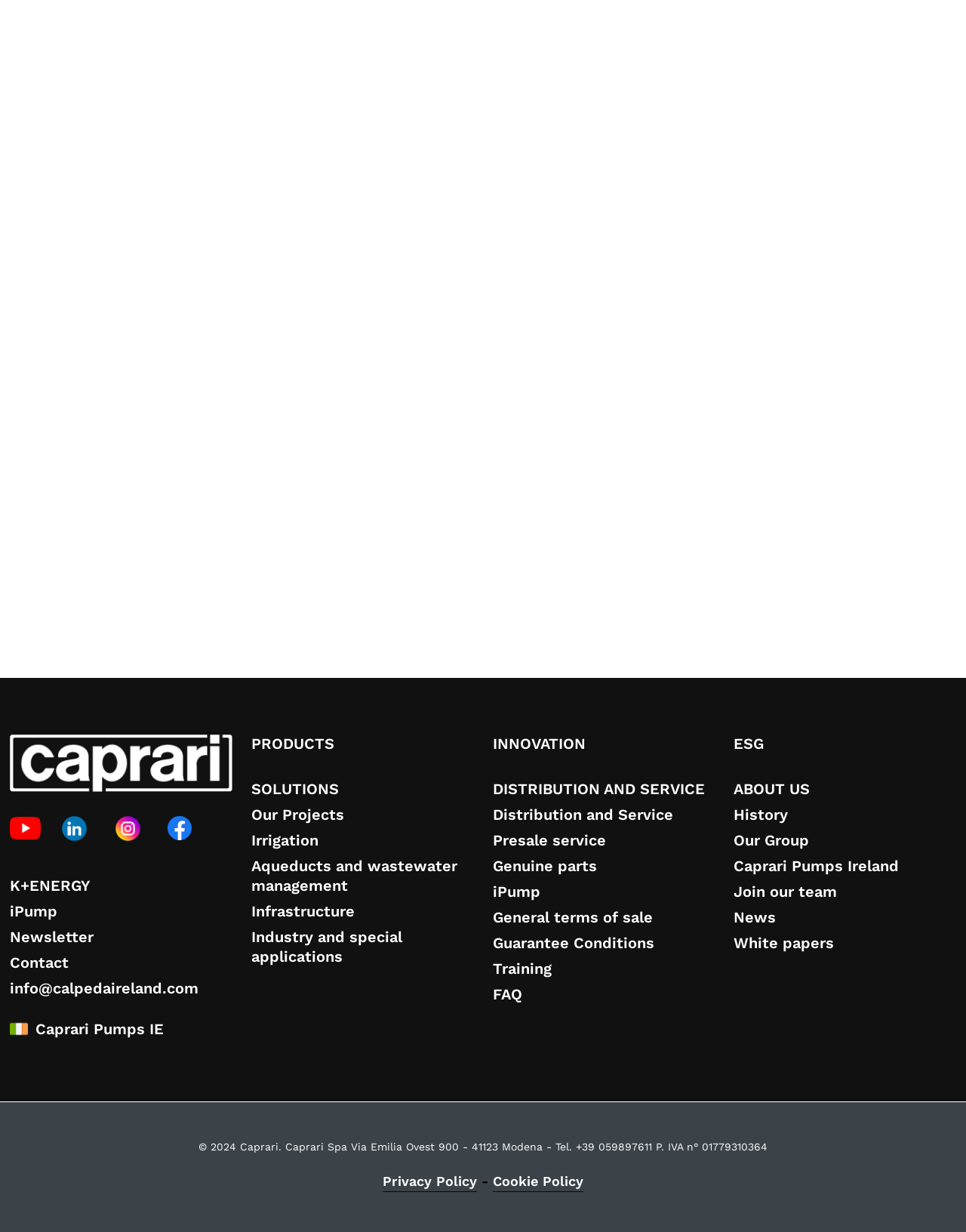Based on the visual content of the image, answer the question thoroughly: What is the contact email address?

The contact email address can be found in the link 'info@calpedaireland.com' at the bottom of the webpage.